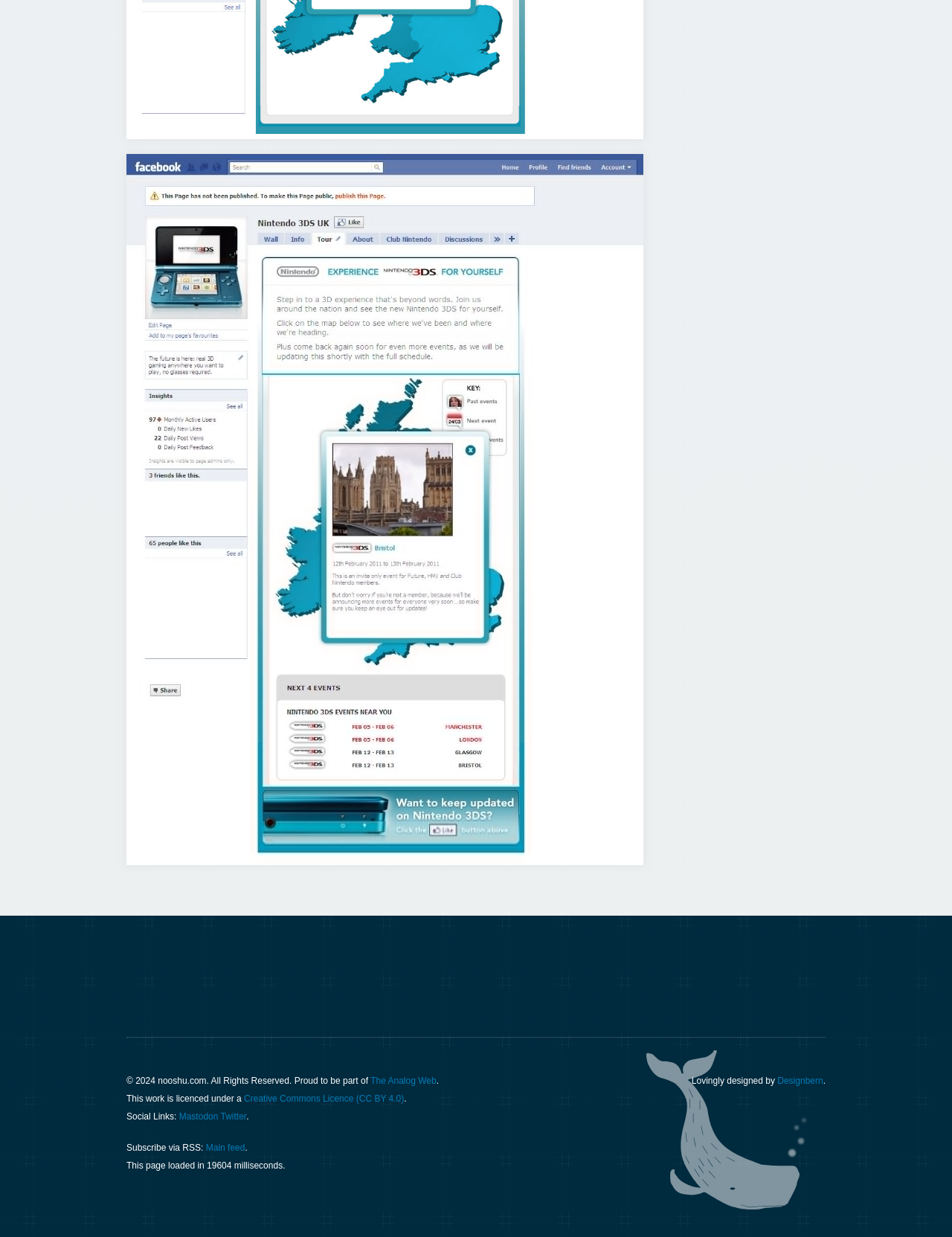Using the information in the image, give a comprehensive answer to the question: 
What is the name of the licence?

The answer can be found by looking at the link element that contains the text 'Creative Commons Licence (CC BY 4.0)'. This element is located at the bottom of the page, near the copyright information.